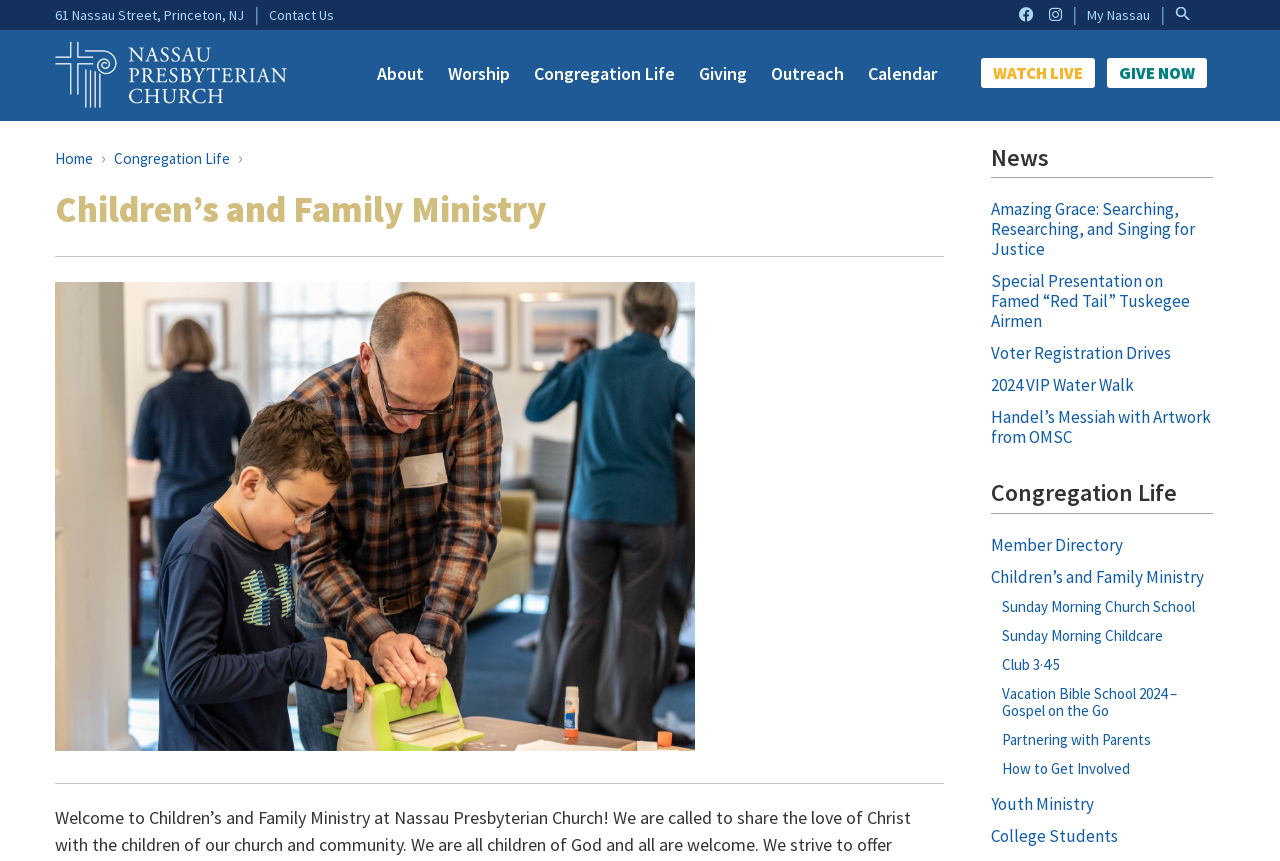Find the bounding box coordinates of the UI element according to this description: ">".

[0.512, 0.577, 0.535, 0.612]